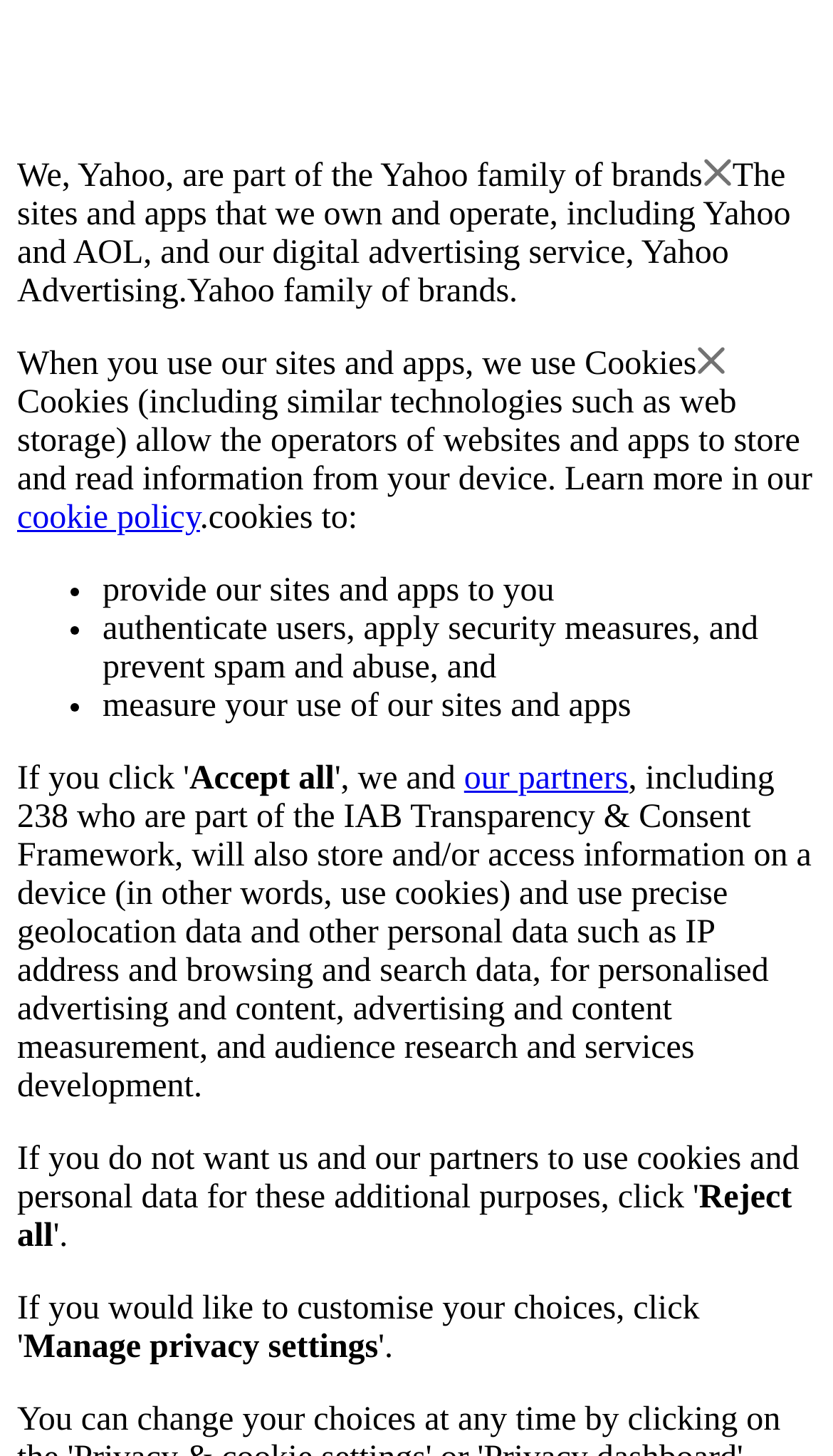Please provide a comprehensive answer to the question below using the information from the image: What do cookies allow operators to do?

According to the webpage, cookies allow the operators of websites and apps to store and read information from a user's device, as stated in the sentence 'Cookies (including similar technologies such as web storage) allow the operators of websites and apps to store and read information from your device'.